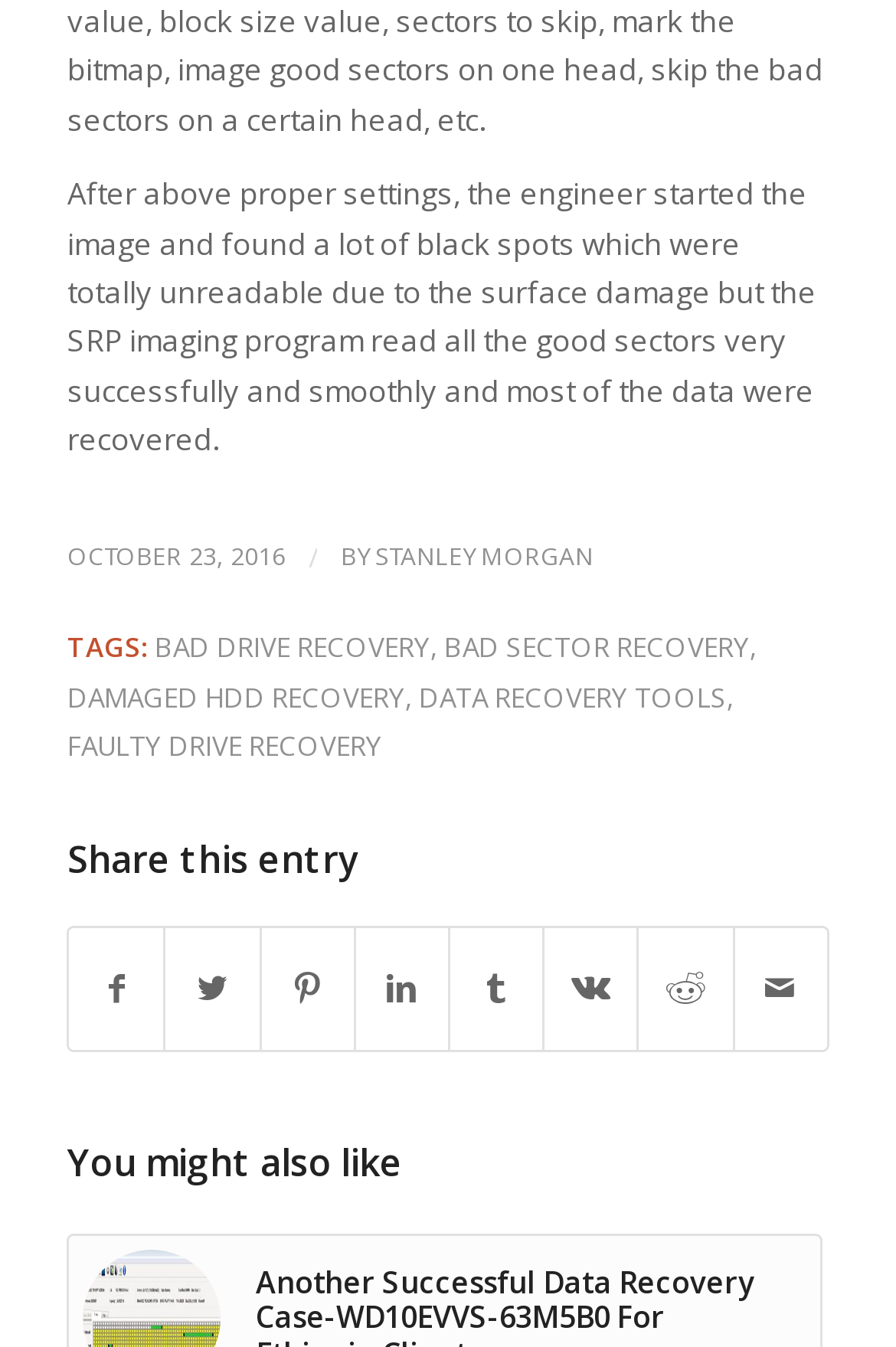Please determine the bounding box coordinates for the UI element described as: "Stanley Morgan".

[0.419, 0.4, 0.662, 0.424]